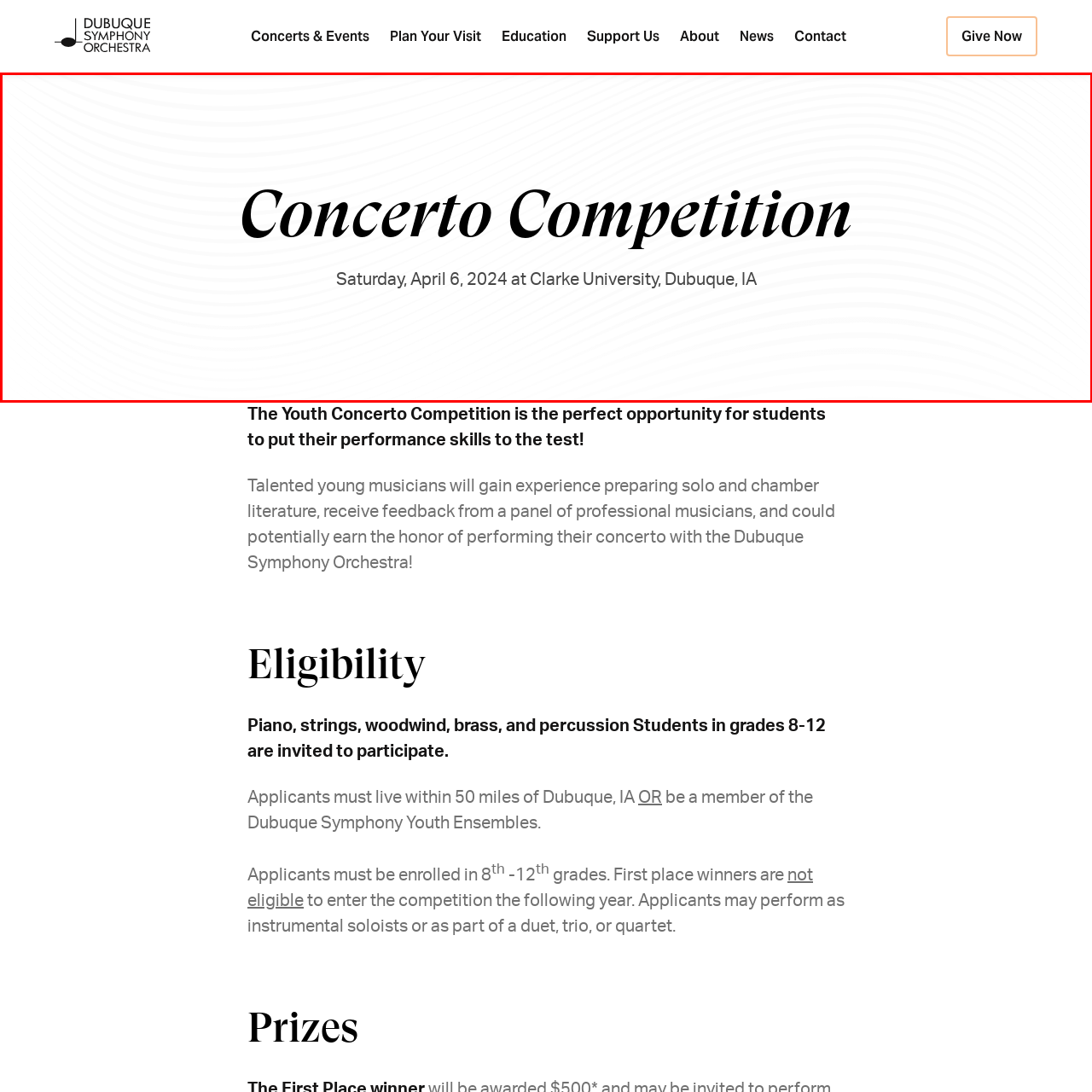Observe the image within the red bounding box carefully and provide an extensive answer to the following question using the visual cues: What is the background texture of the image?

The caption describes the background of the image as 'subtly incorporating a wave texture', which enhances the visual appeal and conveys a sense of music and fluidity.